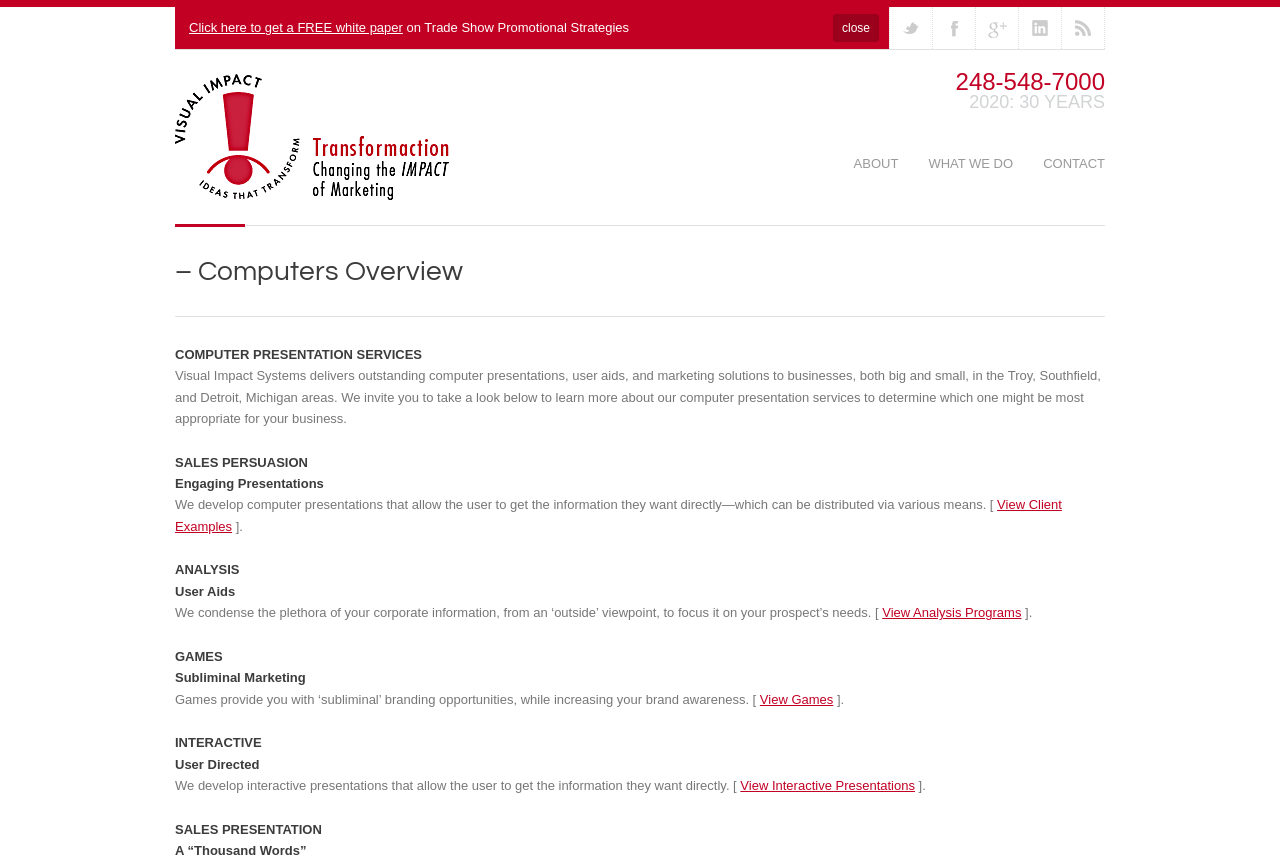What is the company's anniversary year?
Based on the image, please offer an in-depth response to the question.

I found the company's anniversary year by looking at the static text elements on the webpage. The text '2020: 30 YEARS' indicates that the company is celebrating its 30th anniversary in 2020.